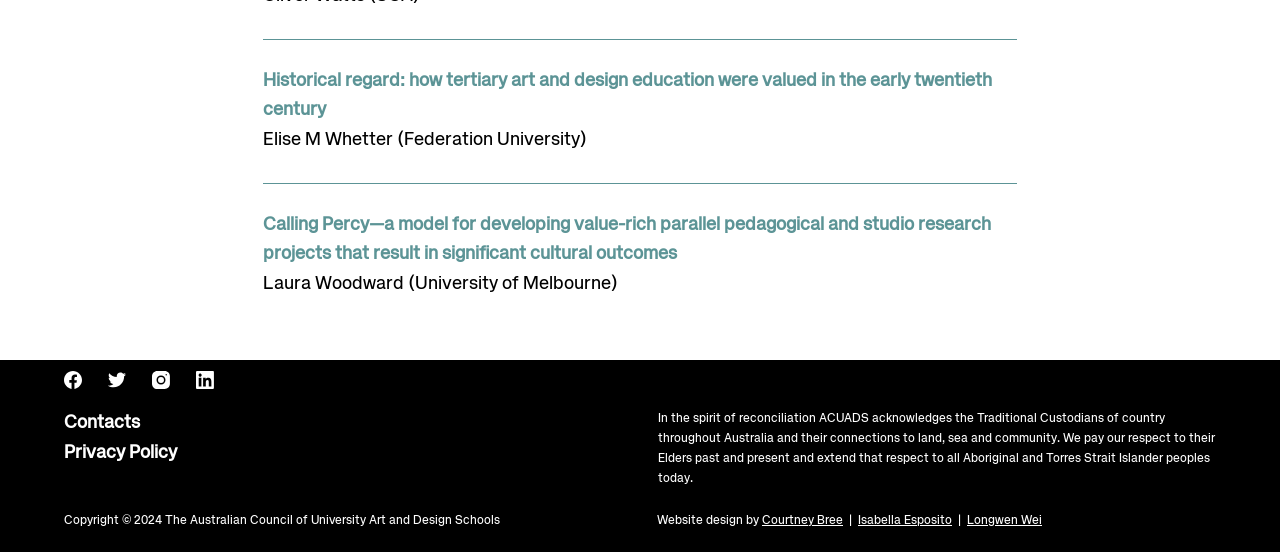Predict the bounding box of the UI element based on the description: "Contacts". The coordinates should be four float numbers between 0 and 1, formatted as [left, top, right, bottom].

[0.05, 0.753, 0.109, 0.782]